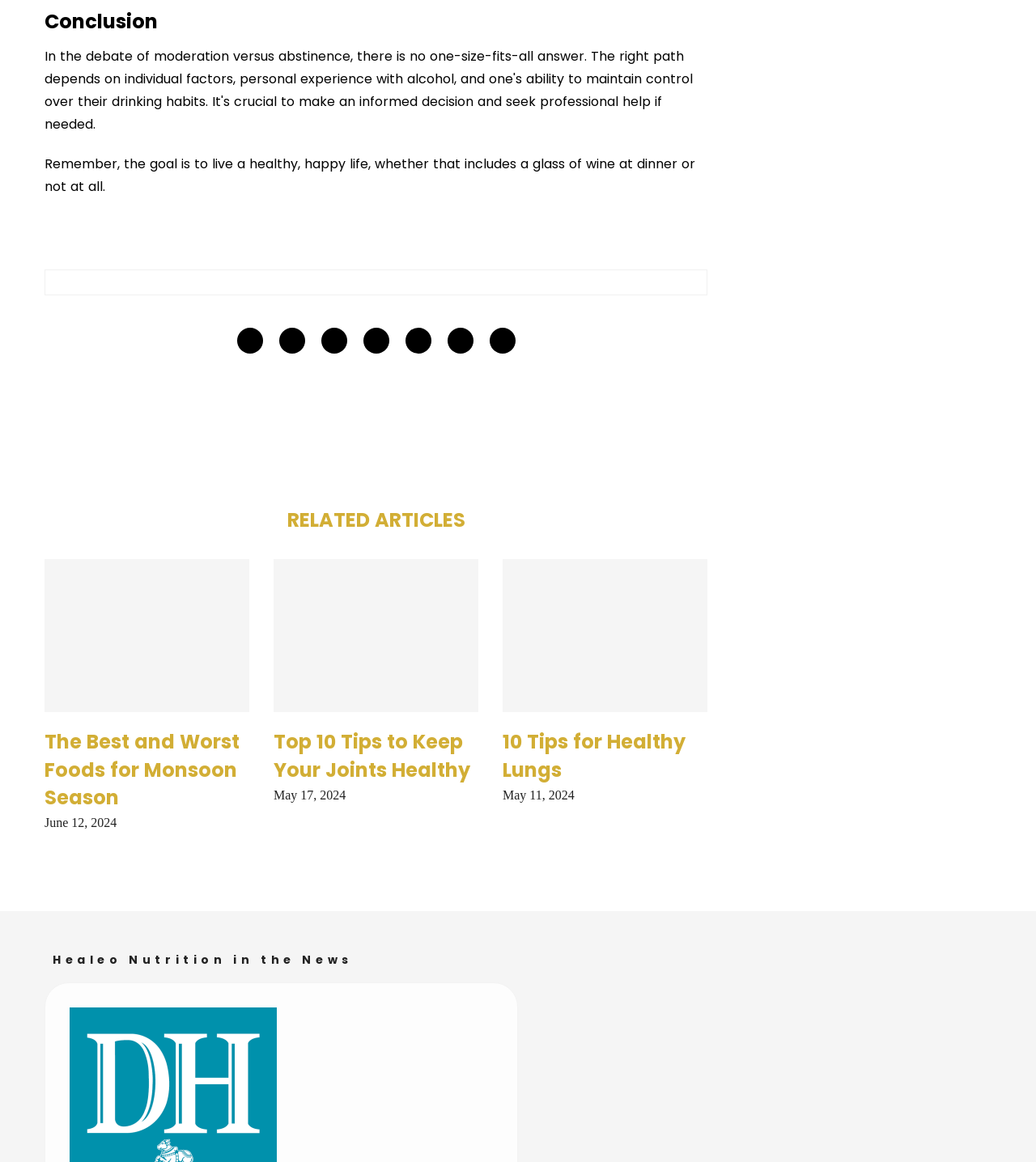Please specify the bounding box coordinates in the format (top-left x, top-left y, bottom-right x, bottom-right y), with all values as floating point numbers between 0 and 1. Identify the bounding box of the UI element described by: Share on WhatsApp

[0.472, 0.282, 0.497, 0.305]